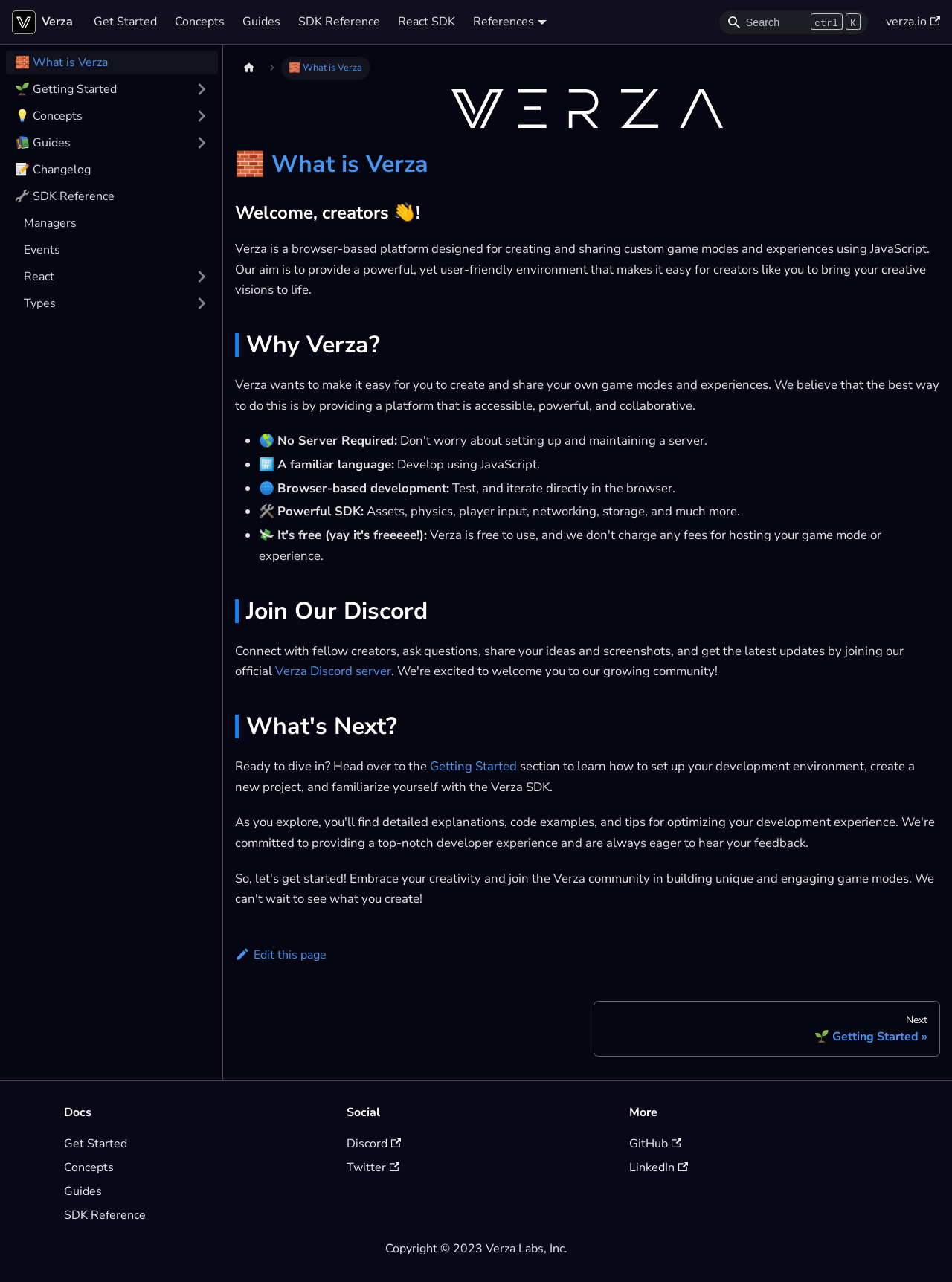Determine the bounding box coordinates for the area that should be clicked to carry out the following instruction: "Toggle the collapsible sidebar category 'Getting Started'".

[0.195, 0.06, 0.229, 0.079]